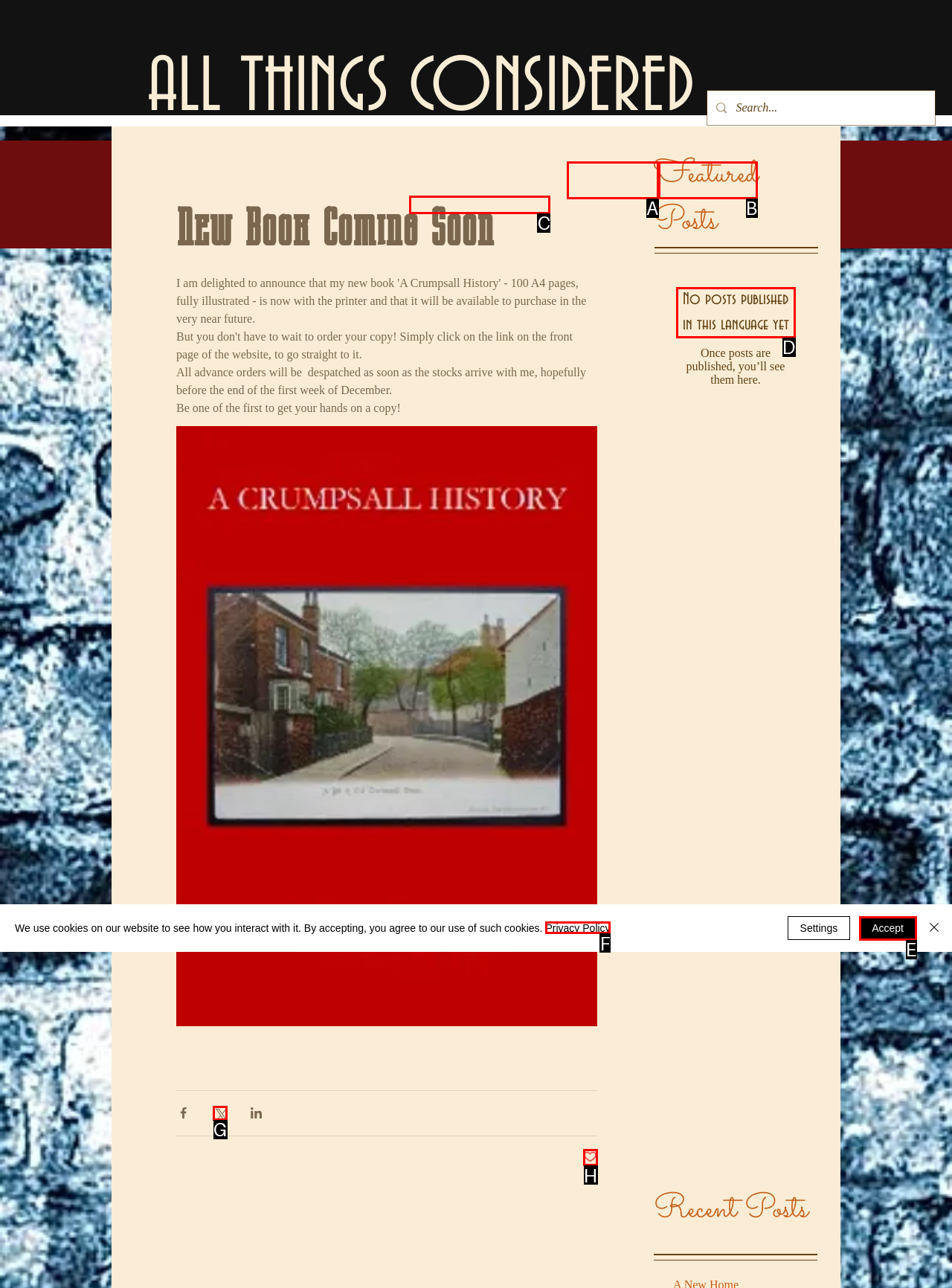Look at the highlighted elements in the screenshot and tell me which letter corresponds to the task: Send us an Email.

C